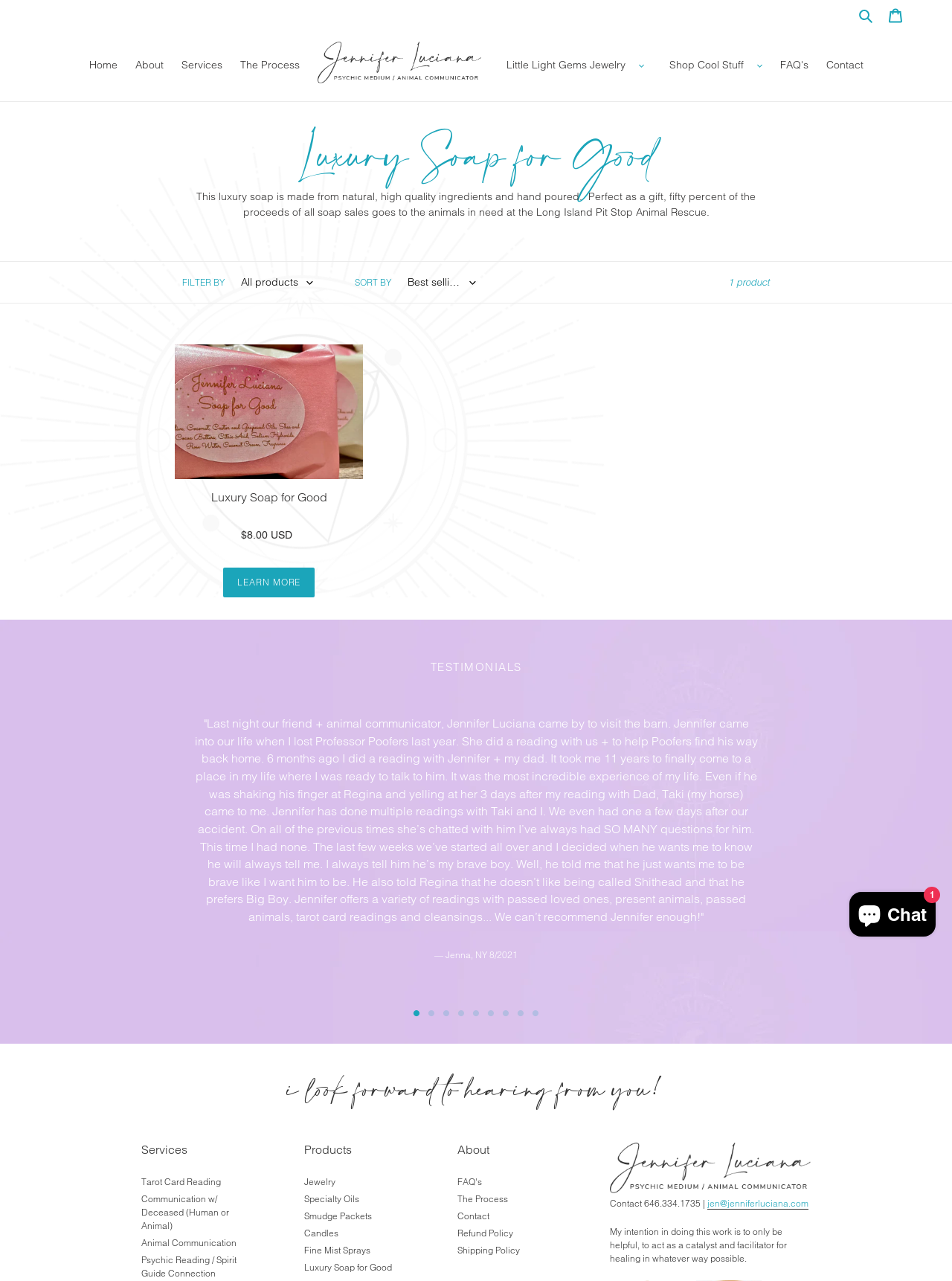Please identify the bounding box coordinates of the element I need to click to follow this instruction: "Click the 'Search' button".

[0.897, 0.005, 0.924, 0.019]